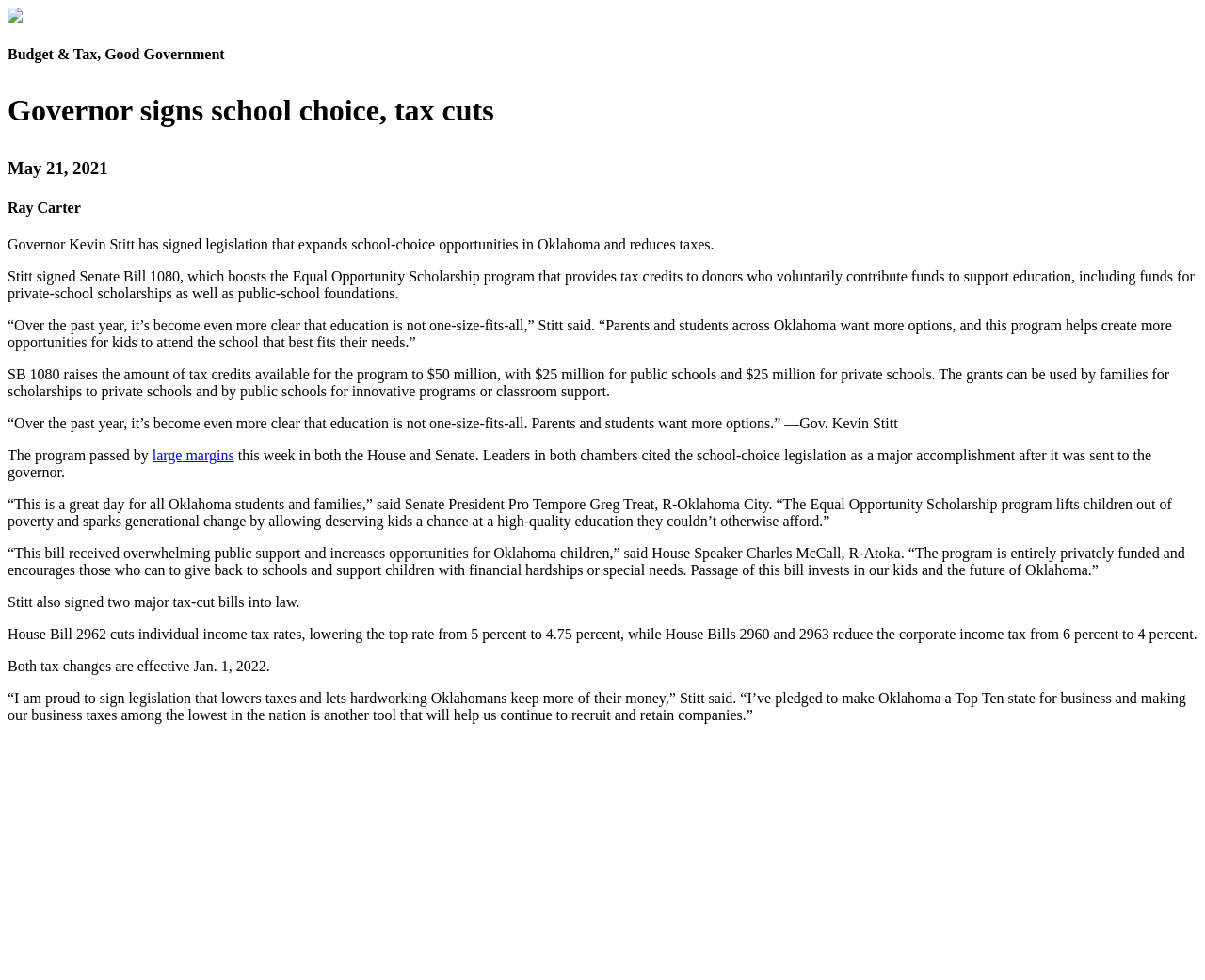Answer the question with a brief word or phrase:
What is the new top individual income tax rate?

4.75 percent